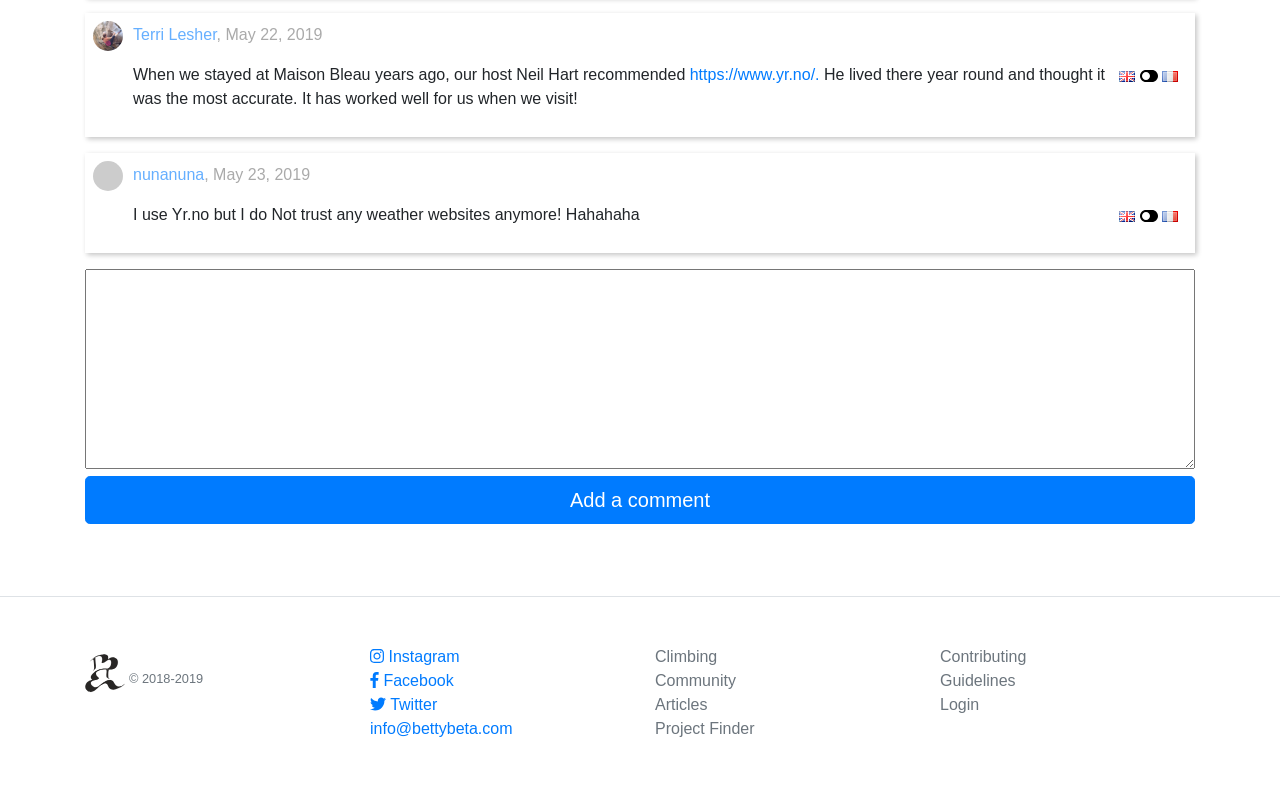Identify the bounding box of the UI element described as follows: "name="ctl00$contentBody$comments$comment"". Provide the coordinates as four float numbers in the range of 0 to 1 [left, top, right, bottom].

[0.066, 0.335, 0.934, 0.583]